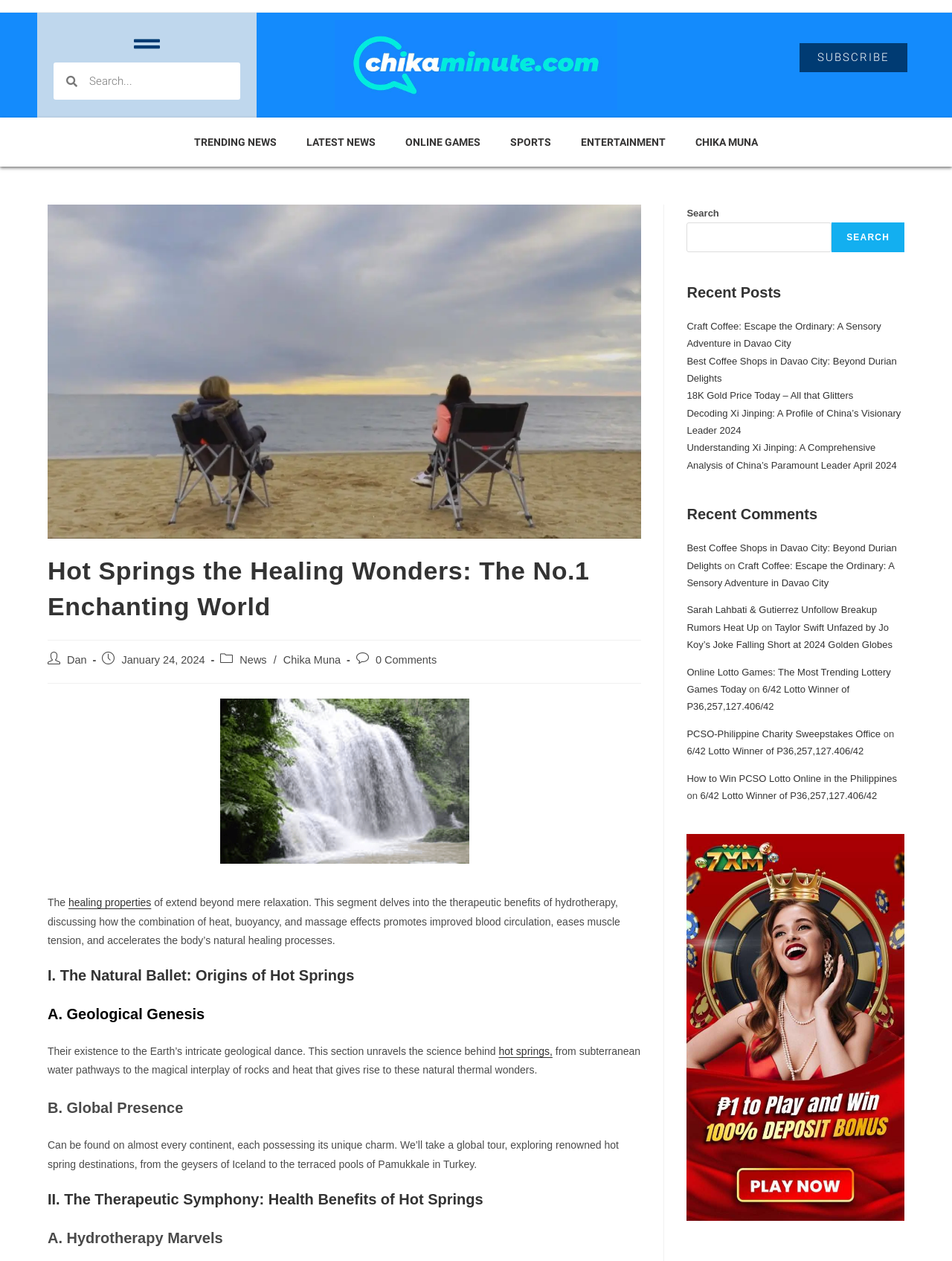Carefully examine the image and provide an in-depth answer to the question: What is the purpose of the search box?

The search box is located in the top right corner of the webpage, and it has a placeholder text 'Search'. This suggests that the purpose of the search box is to allow users to search for specific content within the website.